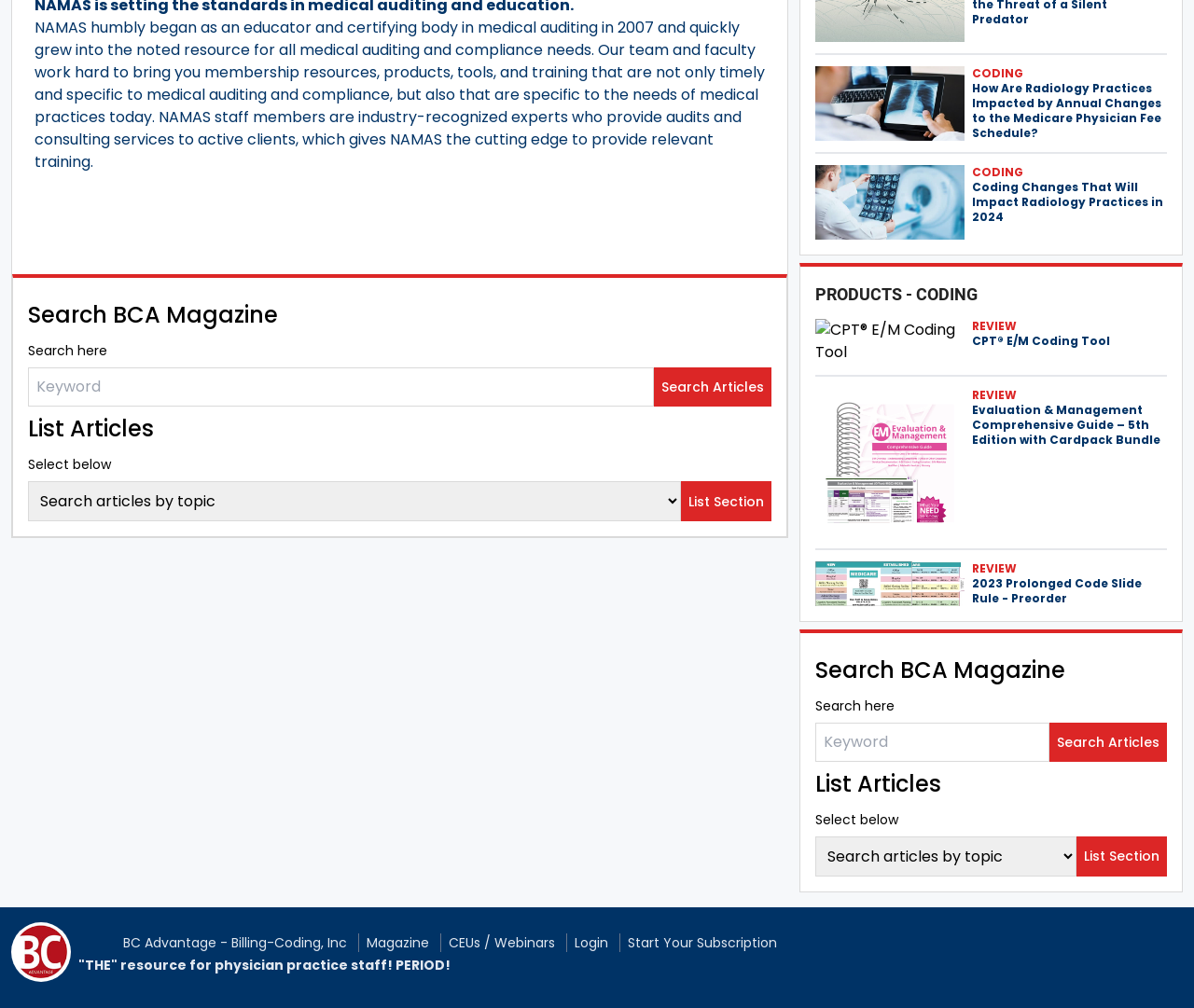Please identify the bounding box coordinates of the clickable area that will fulfill the following instruction: "Login to the account". The coordinates should be in the format of four float numbers between 0 and 1, i.e., [left, top, right, bottom].

[0.481, 0.926, 0.509, 0.944]